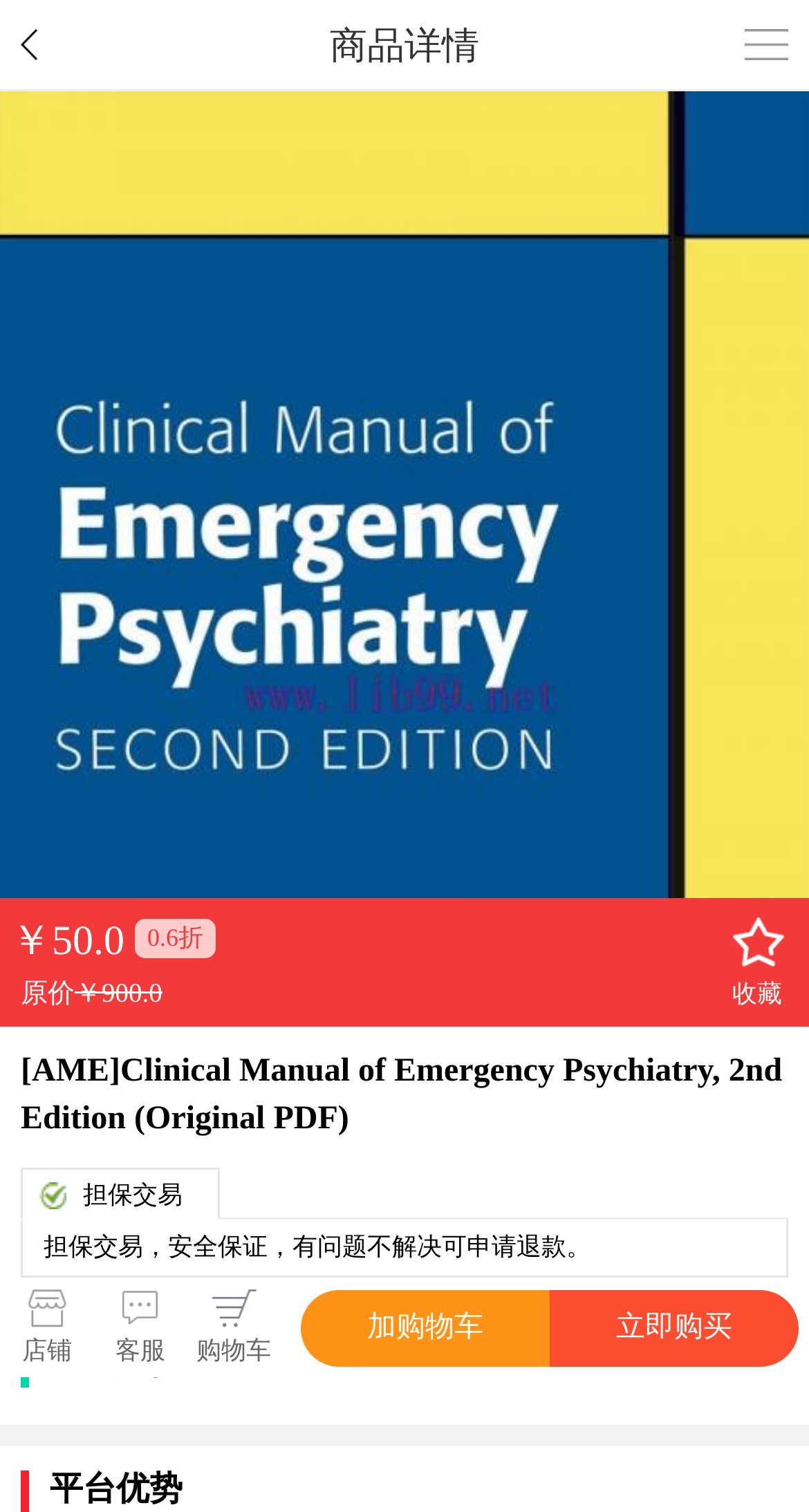Please identify the bounding box coordinates of the element's region that should be clicked to execute the following instruction: "Add to cart". The bounding box coordinates must be four float numbers between 0 and 1, i.e., [left, top, right, bottom].

[0.454, 0.868, 0.597, 0.889]